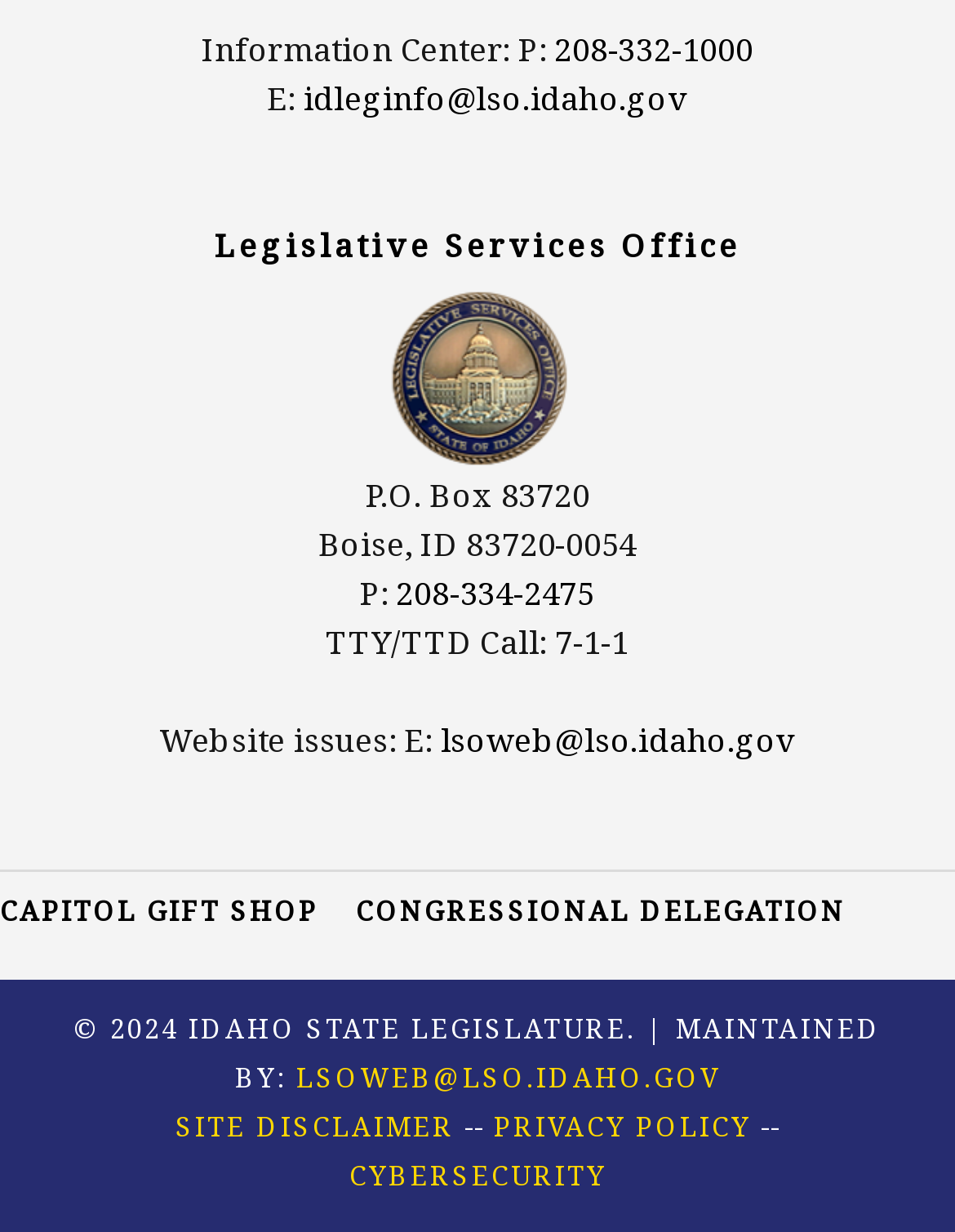What is the address of the Legislative Services Office?
Provide a well-explained and detailed answer to the question.

I found the address by looking at the static text elements 'P.O. Box 83720' and 'Boise, ID 83720-0054' which are located next to each other.